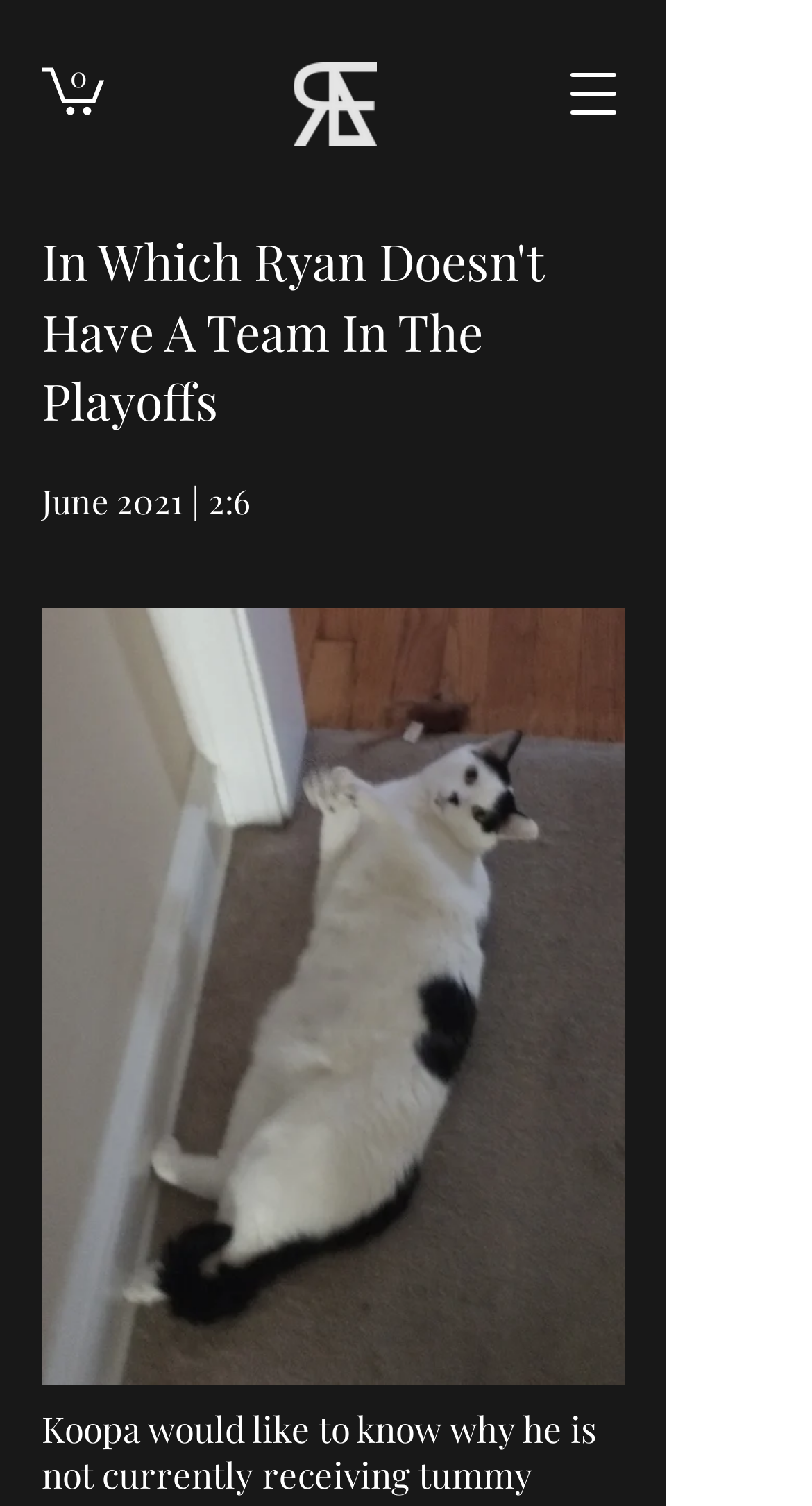Based on the image, please respond to the question with as much detail as possible:
What is the purpose of the button on the top right?

I inferred this answer by looking at the button element with the text 'Open navigation menu', which implies that clicking the button will open a navigation menu.